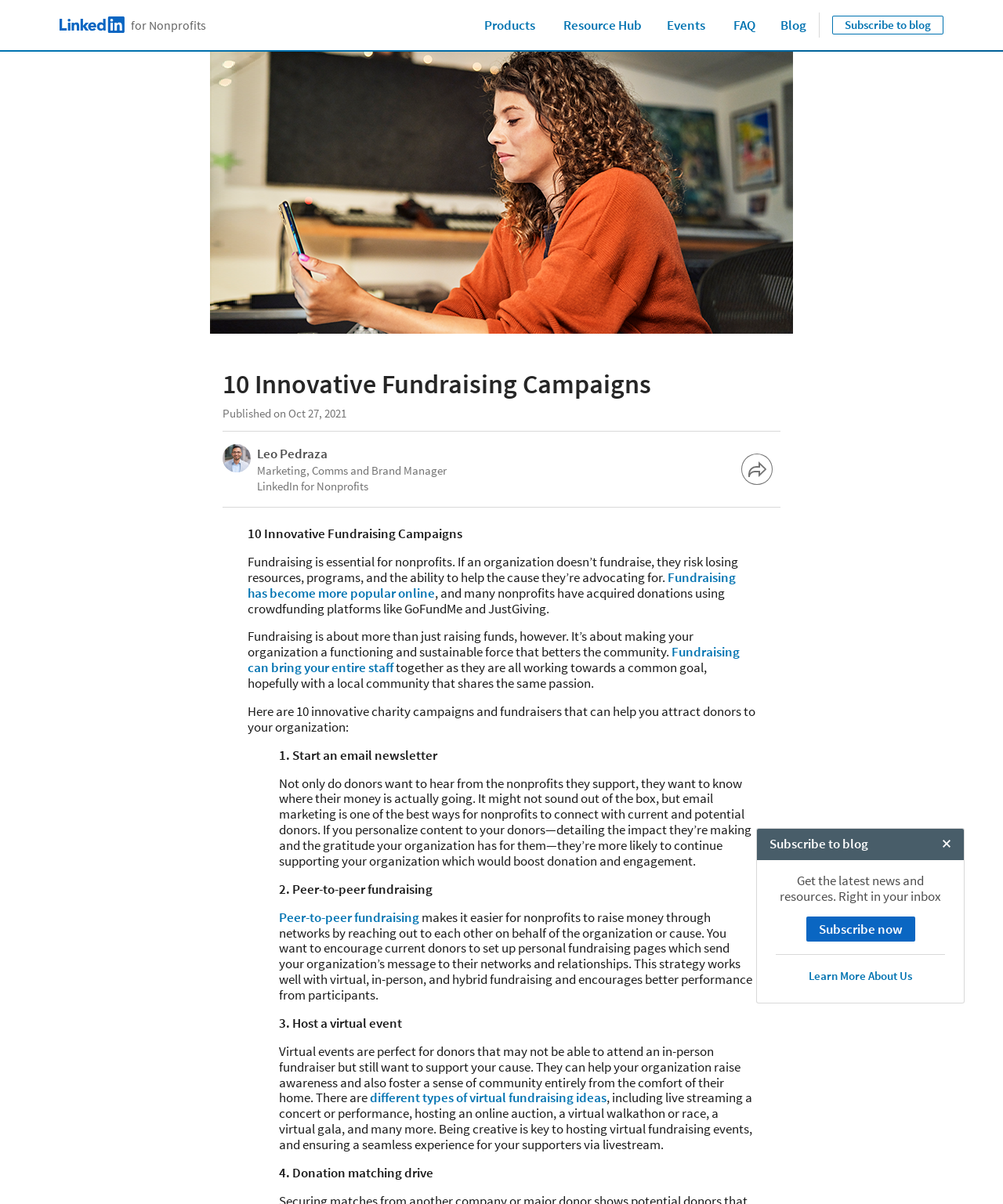Please indicate the bounding box coordinates of the element's region to be clicked to achieve the instruction: "Explore the ultimate guide". Provide the coordinates as four float numbers between 0 and 1, i.e., [left, top, right, bottom].

None